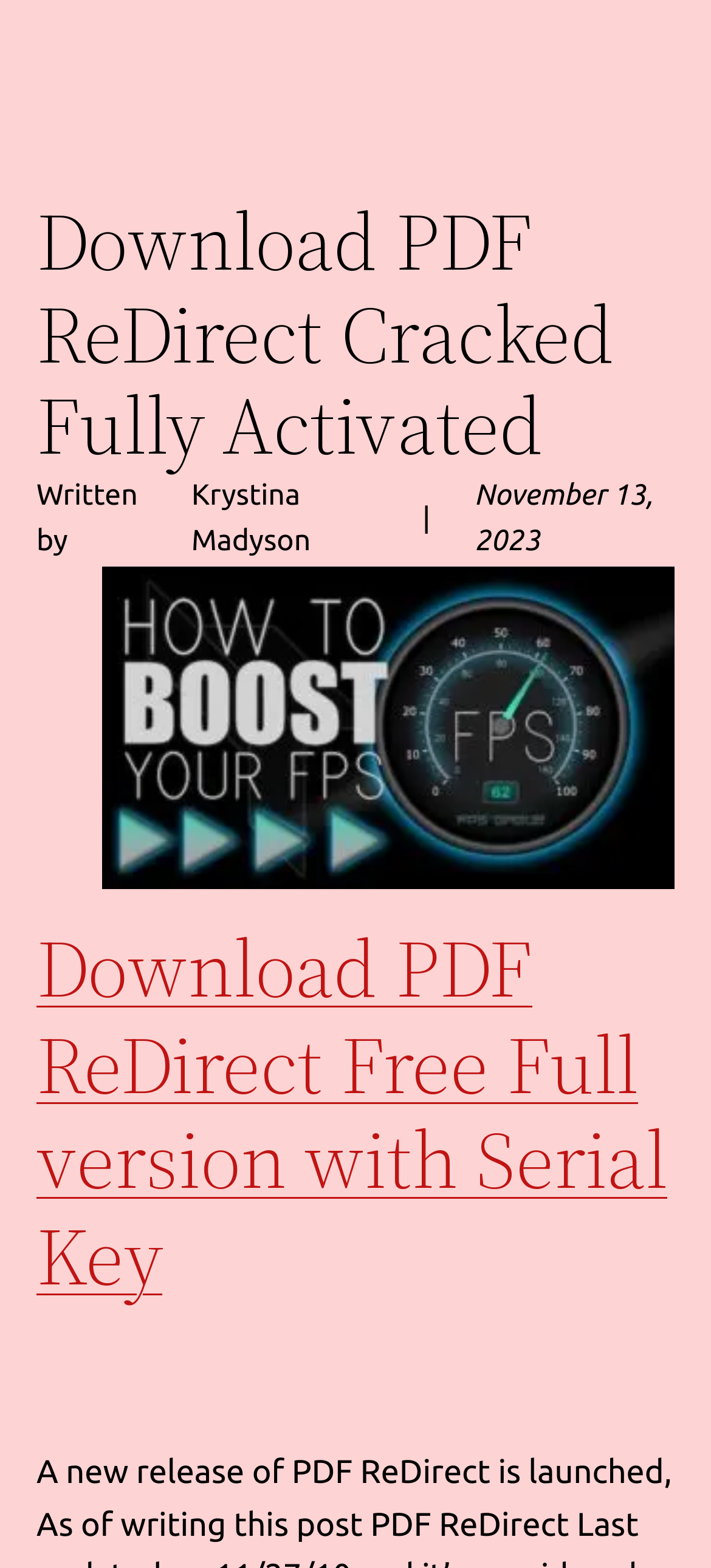Extract the primary headline from the webpage and present its text.

Download PDF ReDirect Cracked Fully Activated